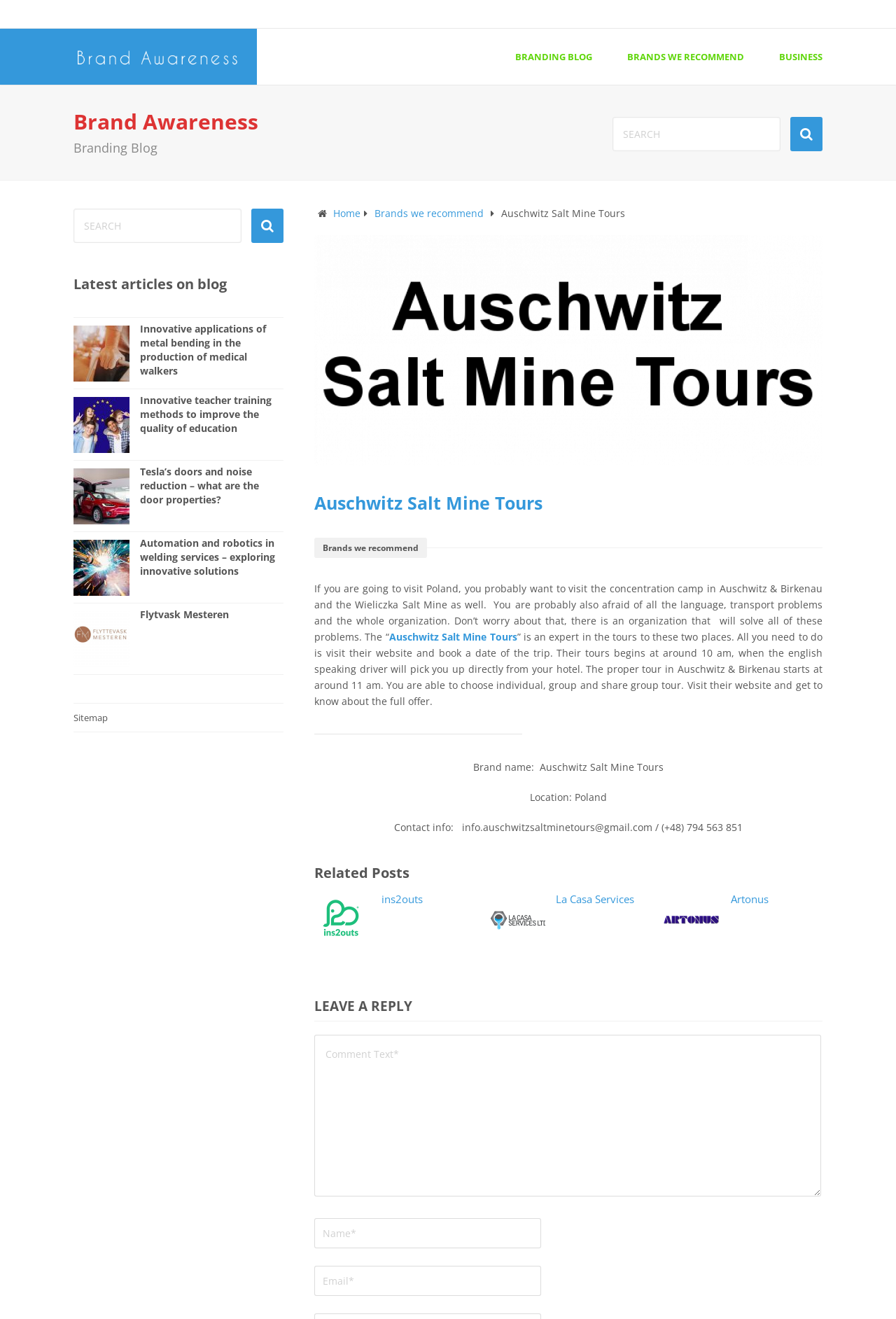Can you pinpoint the bounding box coordinates for the clickable element required for this instruction: "Search for something"? The coordinates should be four float numbers between 0 and 1, i.e., [left, top, right, bottom].

[0.684, 0.089, 0.871, 0.115]